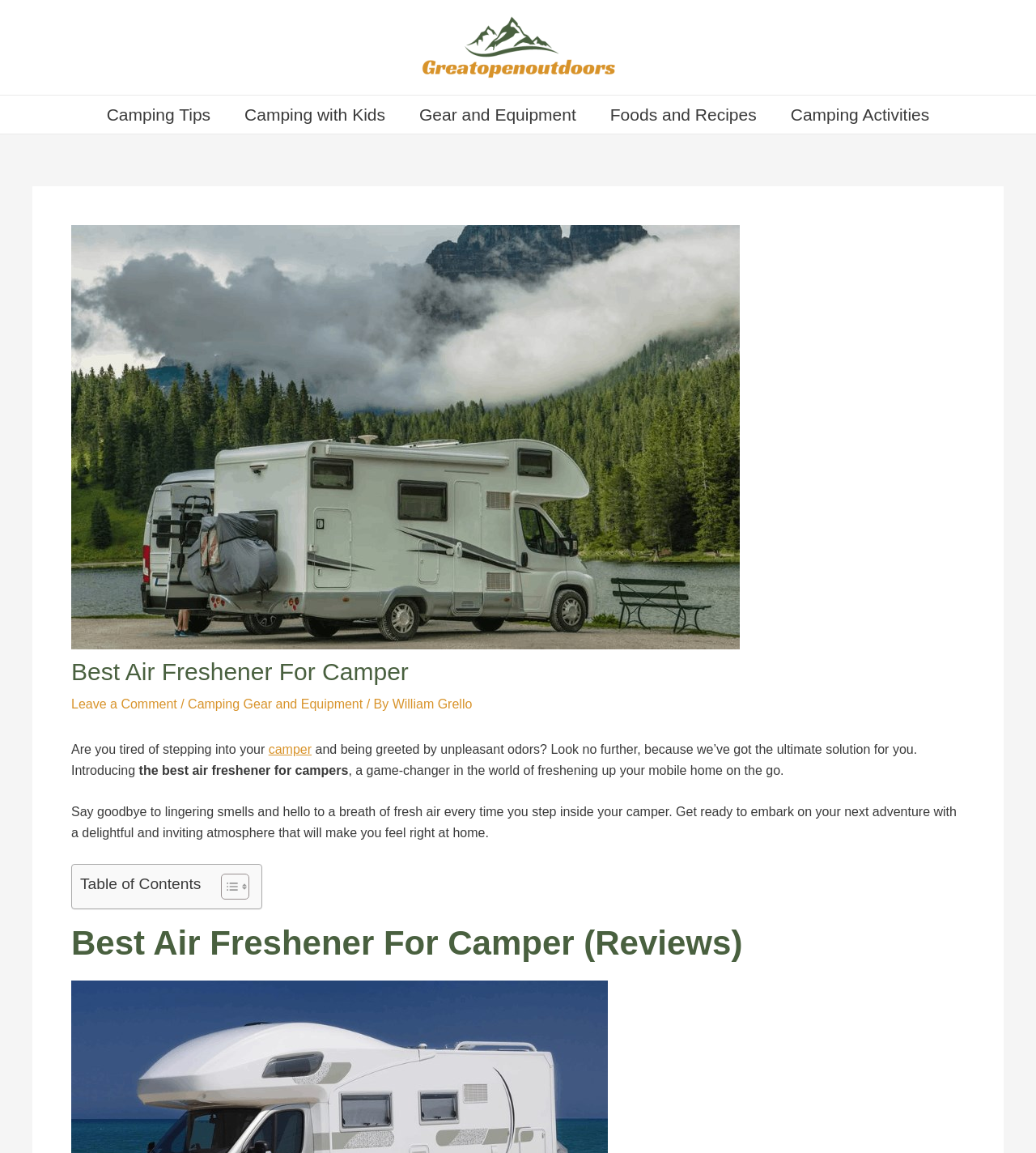Find the bounding box coordinates for the HTML element described as: "camper". The coordinates should consist of four float values between 0 and 1, i.e., [left, top, right, bottom].

[0.259, 0.644, 0.301, 0.656]